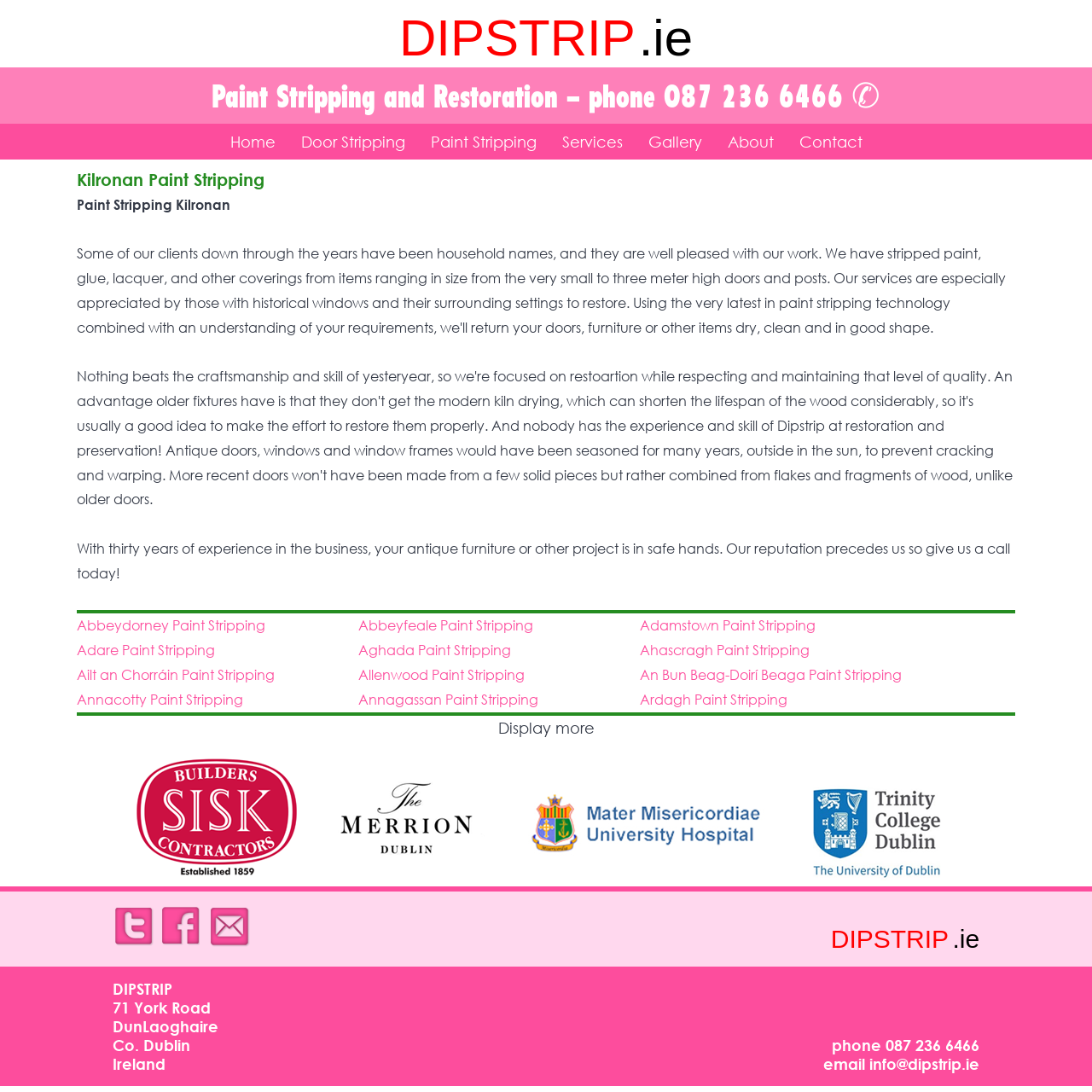Please reply with a single word or brief phrase to the question: 
What is the text above the links for different locations?

With thirty years of experience in the business, your antique furniture or other project is in safe hands. Our reputation precedes us so give us a call today!